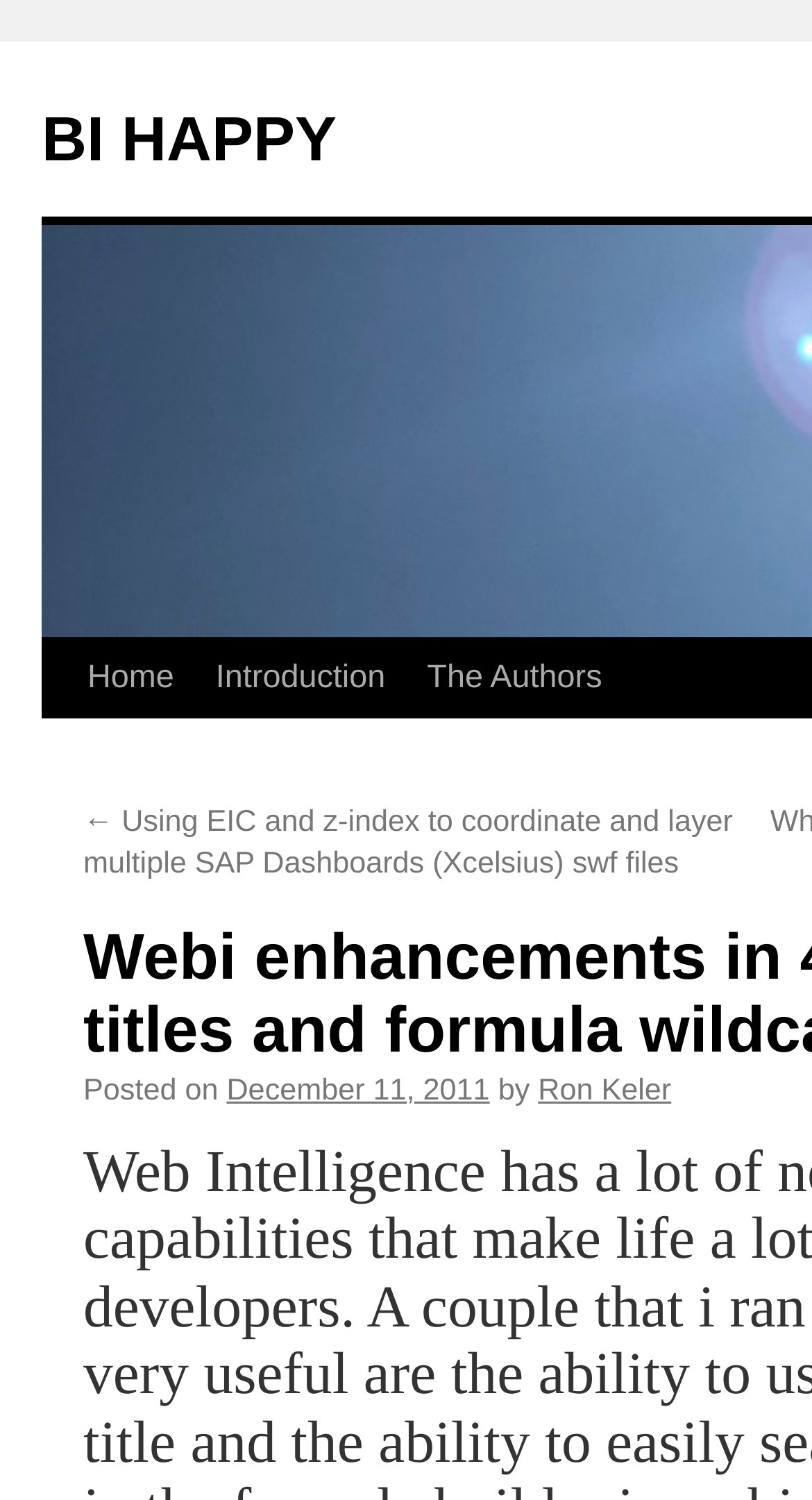Locate and generate the text content of the webpage's heading.

Webi enhancements in 4.0: dynamic chart titles and formula wildcard name searching